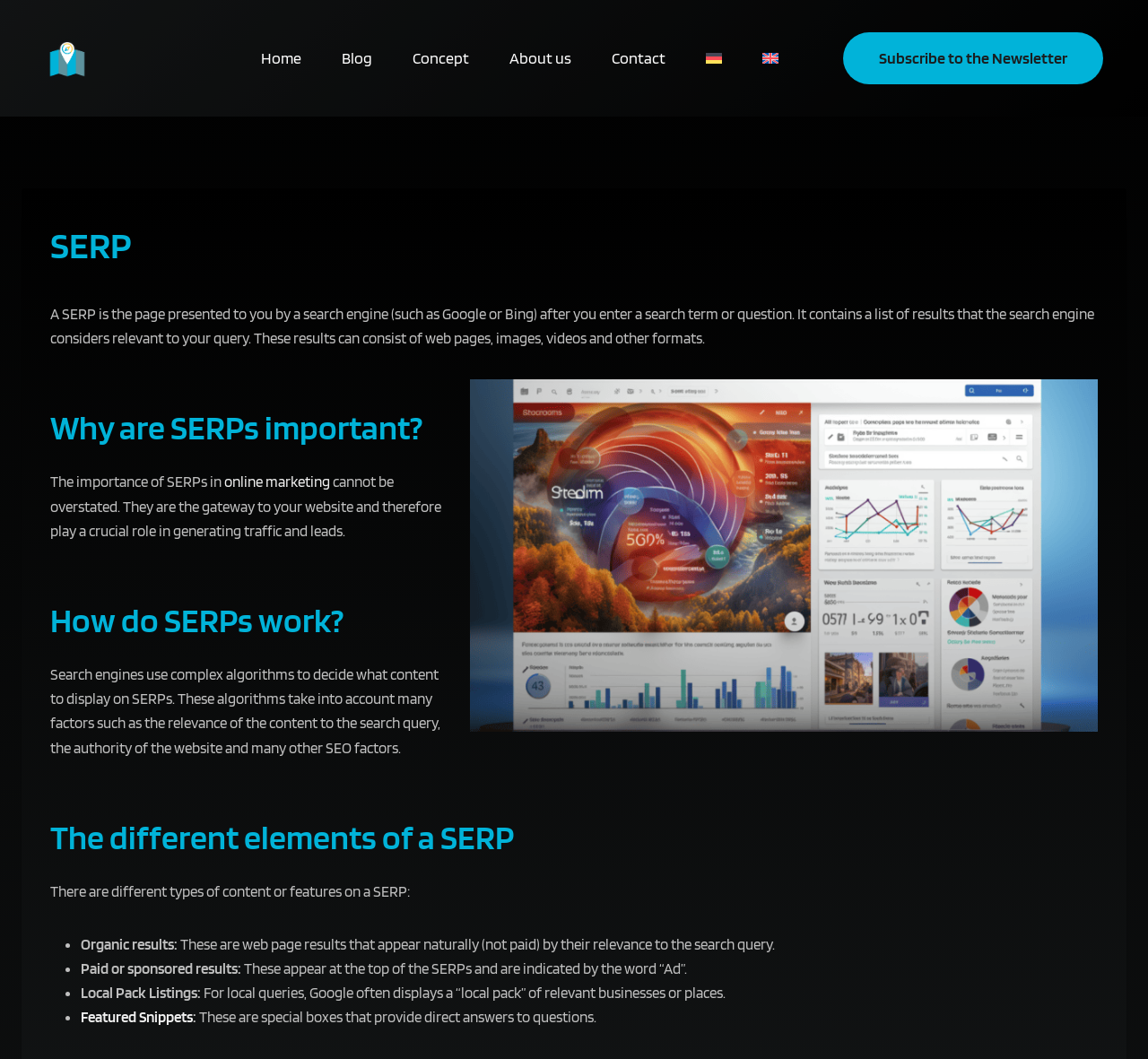Find and indicate the bounding box coordinates of the region you should select to follow the given instruction: "Call the office".

None